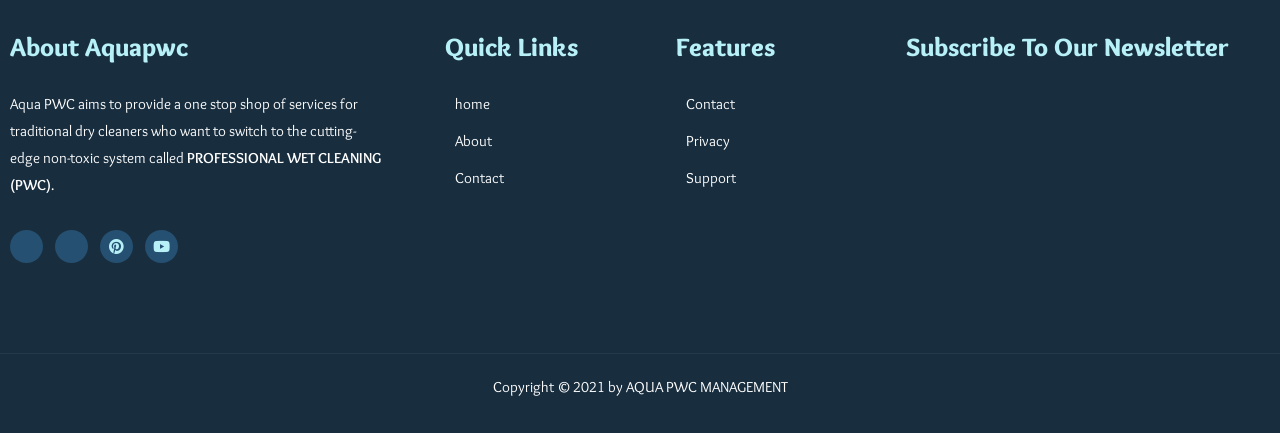Provide the bounding box coordinates for the area that should be clicked to complete the instruction: "learn about aqua pwc".

[0.008, 0.056, 0.332, 0.164]